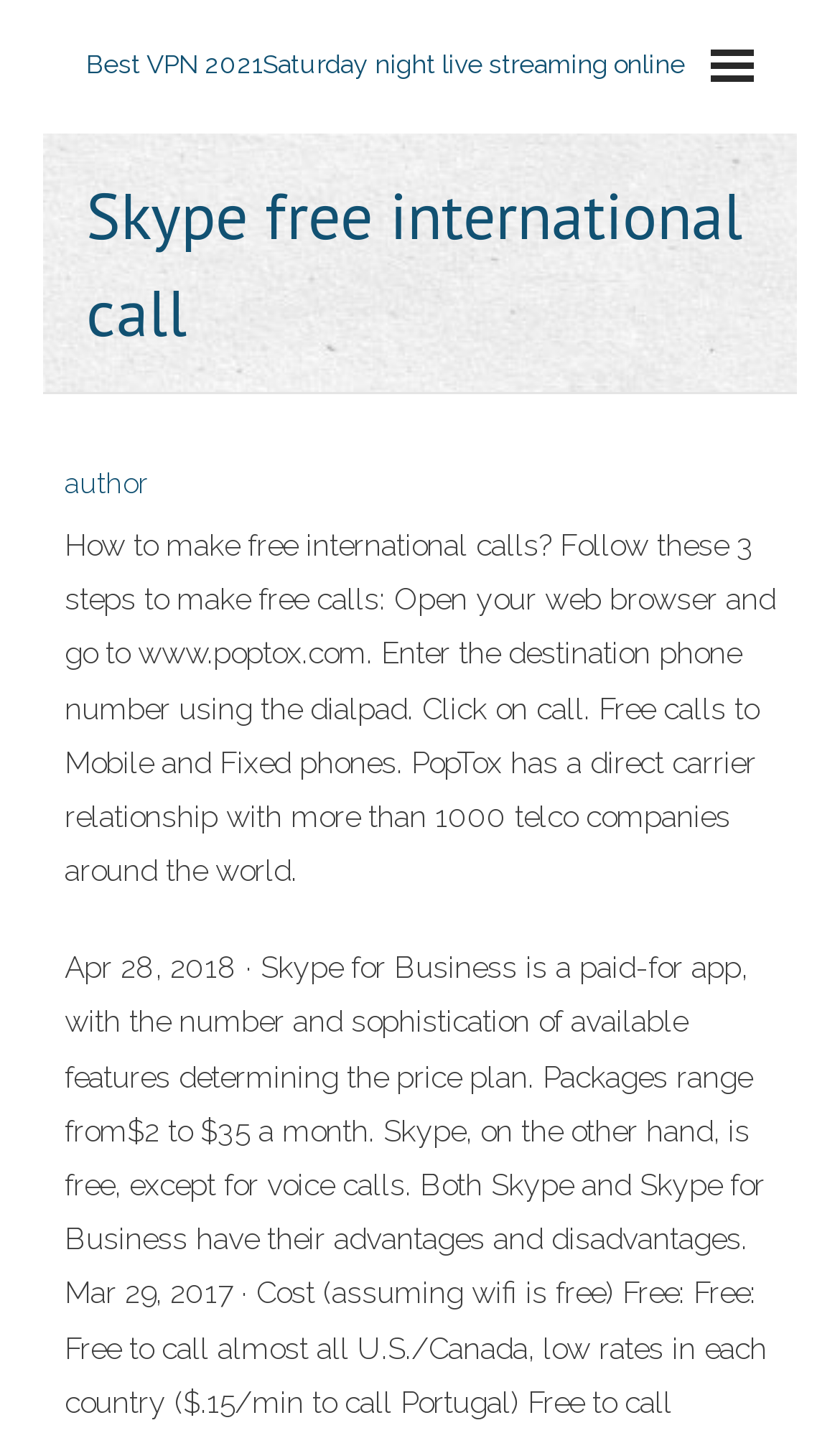How many steps are required to make a free call?
From the image, provide a succinct answer in one word or a short phrase.

3